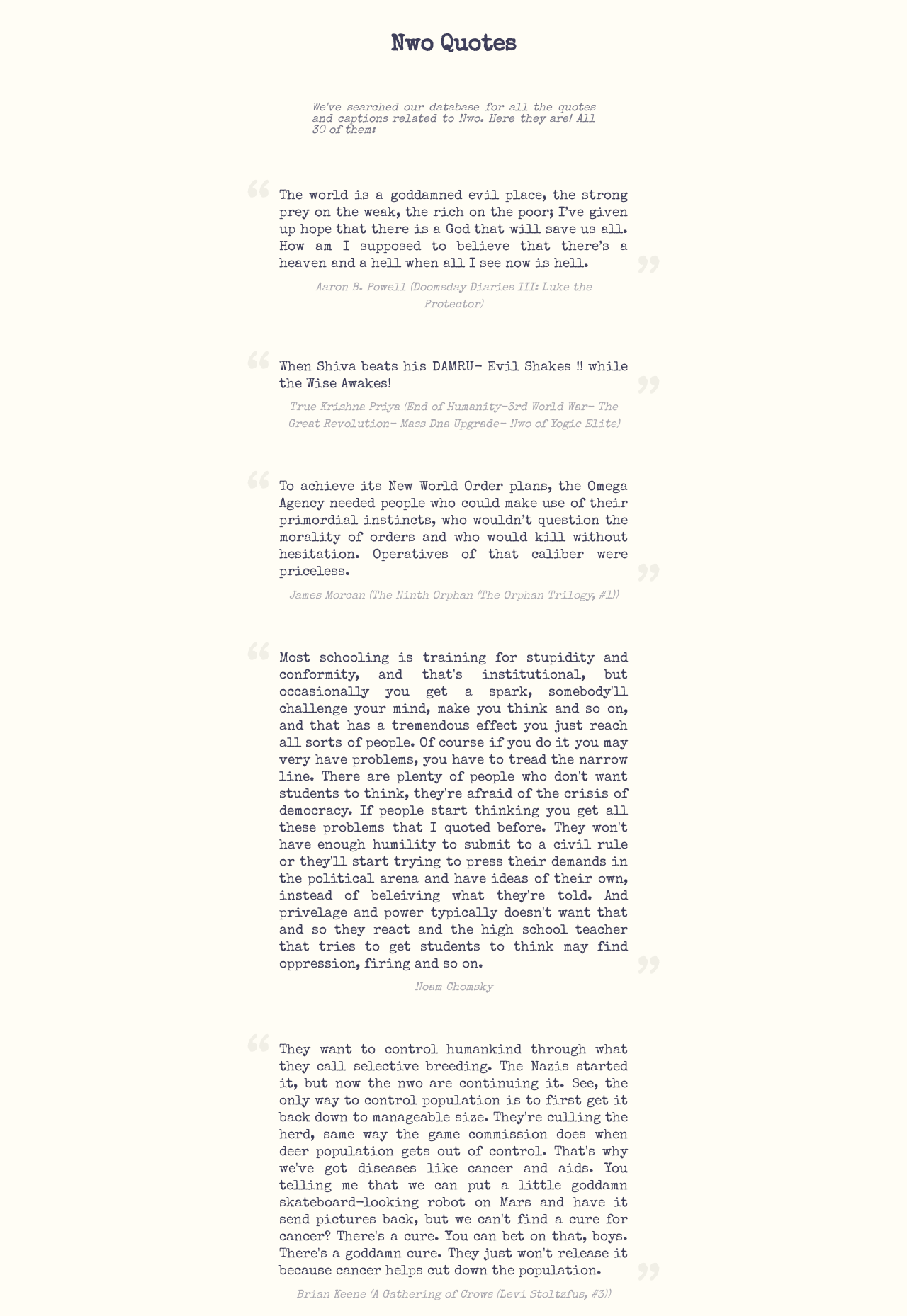Based on the image, provide a detailed response to the question:
What is the last quote listed on this webpage?

The last quote listed on this webpage is '“...”' by Brian Keene, and the book title is 'A Gathering of Crows (Levi Stoltzfus, #3)'.